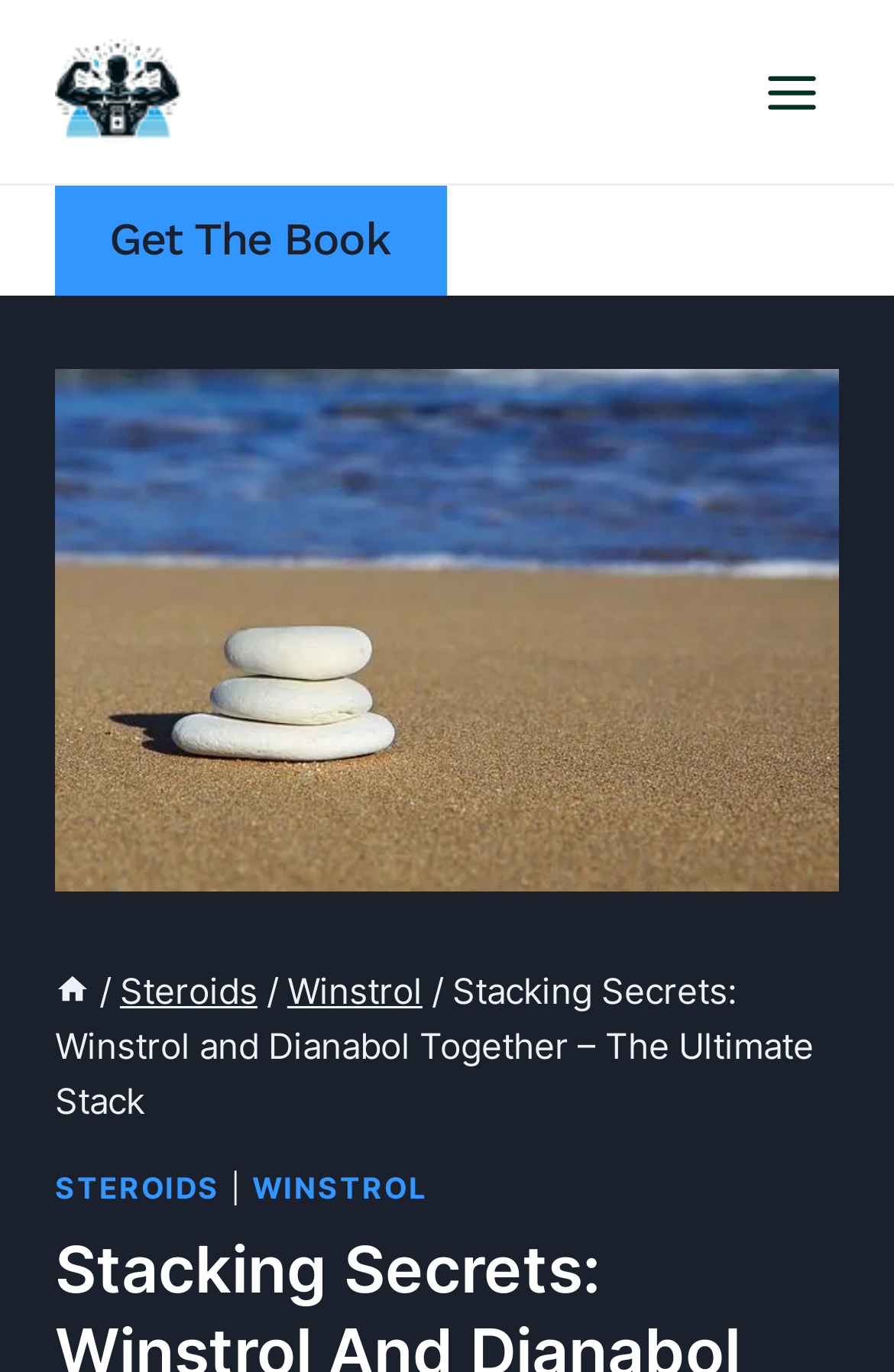Look at the image and give a detailed response to the following question: What are the two main categories on the webpage?

Based on the links and images on the webpage, I can see that the two main categories are steroids and Winstrol. These categories are likely the main topics of the webpage and are used to organize the content.